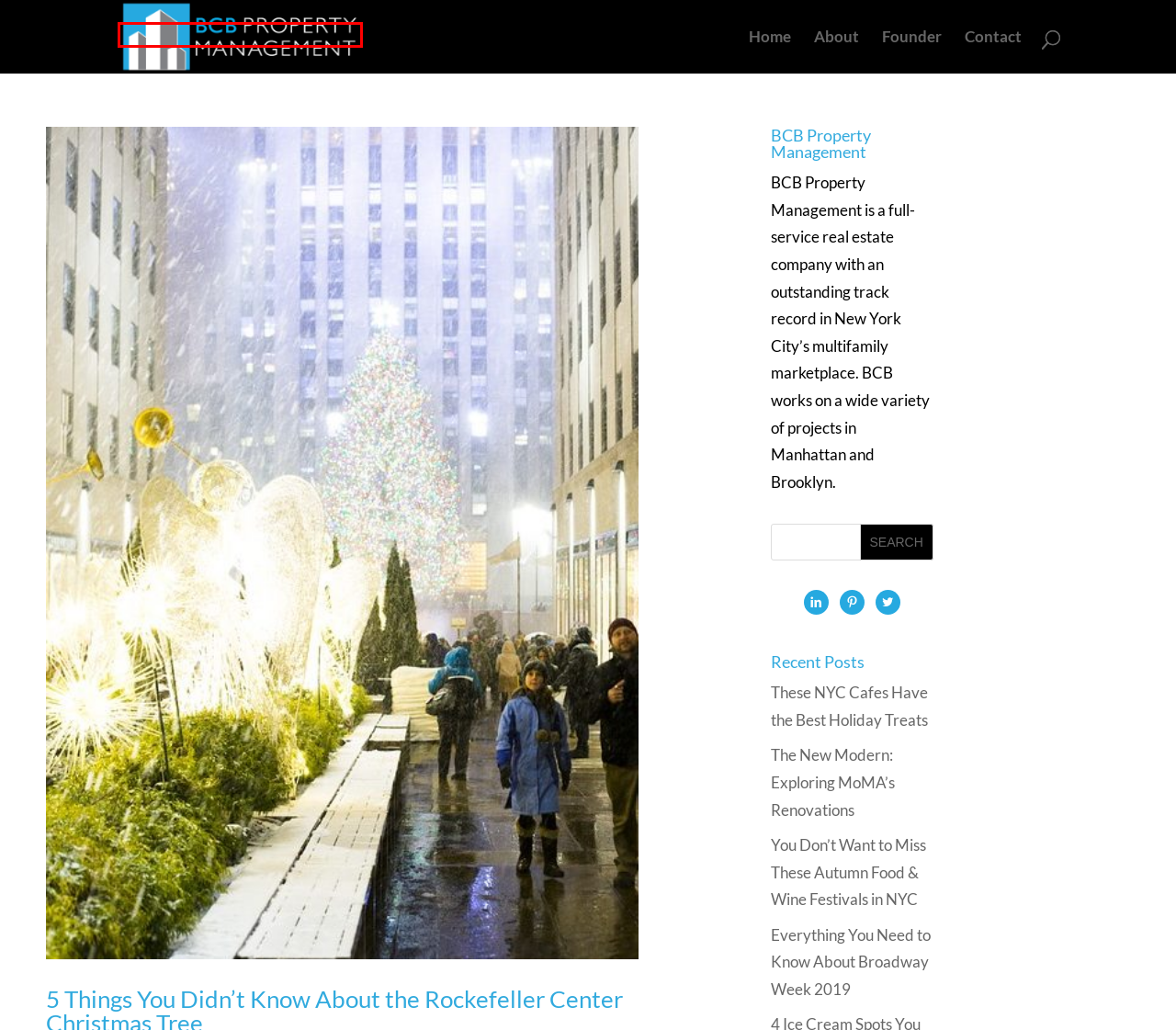You have received a screenshot of a webpage with a red bounding box indicating a UI element. Please determine the most fitting webpage description that matches the new webpage after clicking on the indicated element. The choices are:
A. 5 Things You Didn't Know About Rockefeller Center's Christmas Tree | BCB Property Management
B. BCB Property Management
C. 4 Ice Cream Spots You Can't Miss in NYC This Summer | BCB Property Management
D. Everything You Need to Know About Broadway Week 2019  | BCB Property Management
E. The New Modern: Exploring MoMA's Renovations | BCB Property Management
F. About BCB Property Management | BCB Property Management
G. Contact | BCB Property Management
H. Debrah Lee Charatan | About | BCB Property Management

B